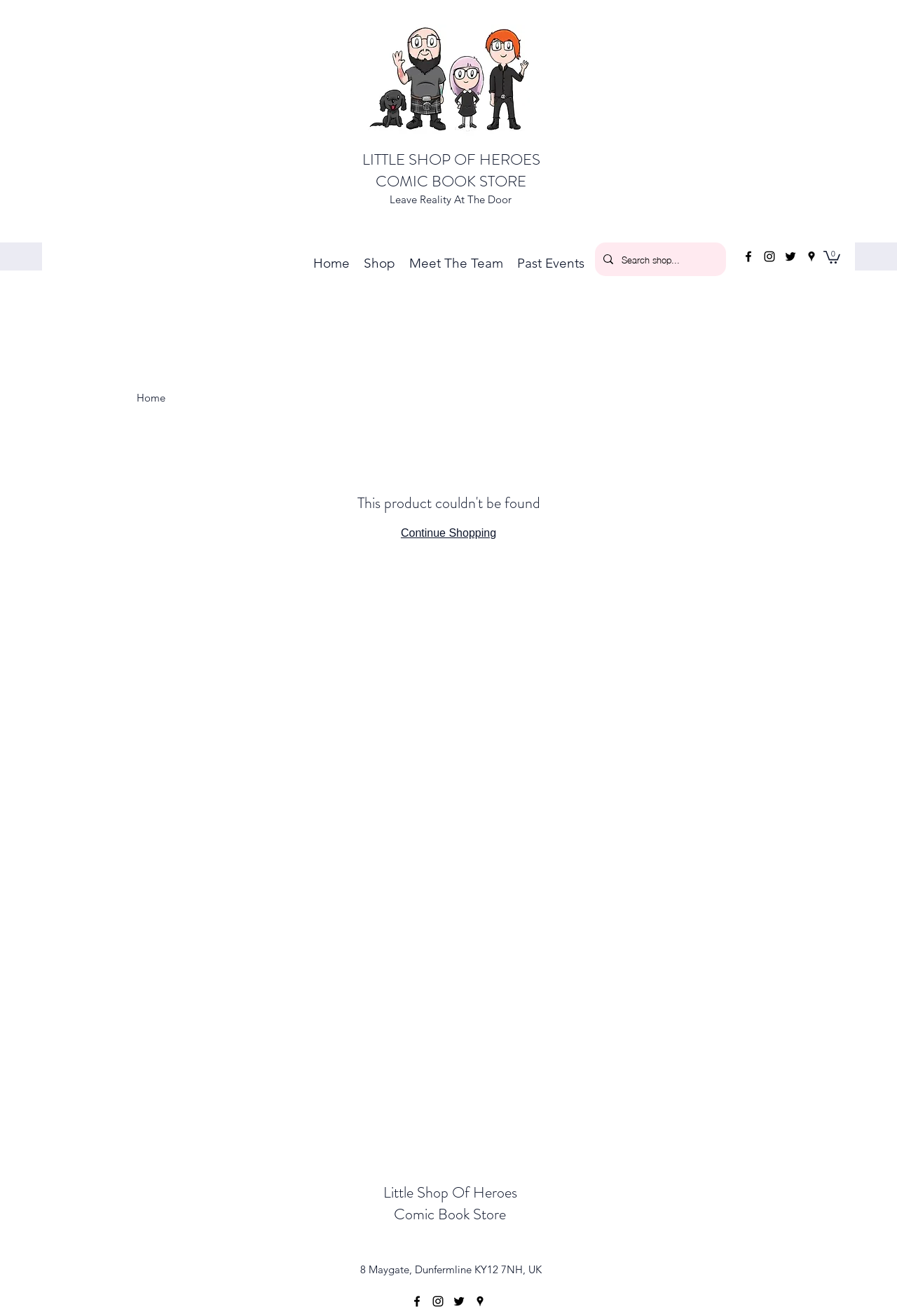What is the purpose of the search box?
Offer a detailed and full explanation in response to the question.

I found the answer by looking at the search box element, which has a placeholder text 'Search shop...'. This suggests that the purpose of the search box is to allow users to search for items within the shop.